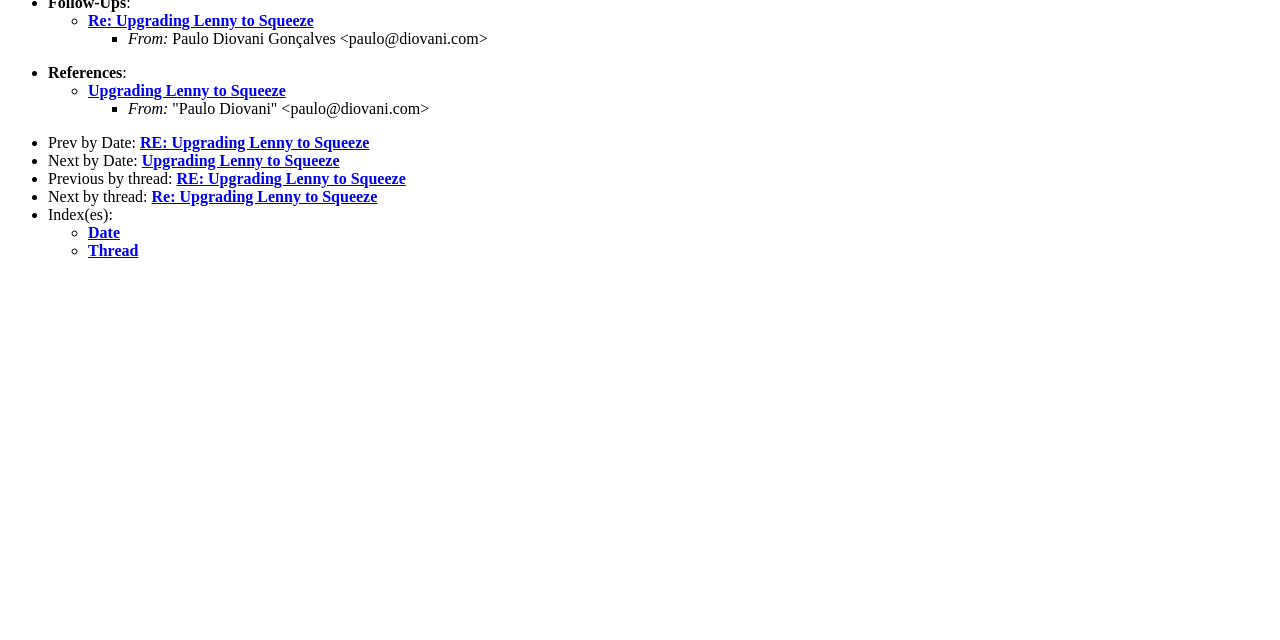Locate the UI element described by Upgrading Lenny to Squeeze in the provided webpage screenshot. Return the bounding box coordinates in the format (top-left x, top-left y, bottom-right x, bottom-right y), ensuring all values are between 0 and 1.

[0.111, 0.237, 0.265, 0.264]